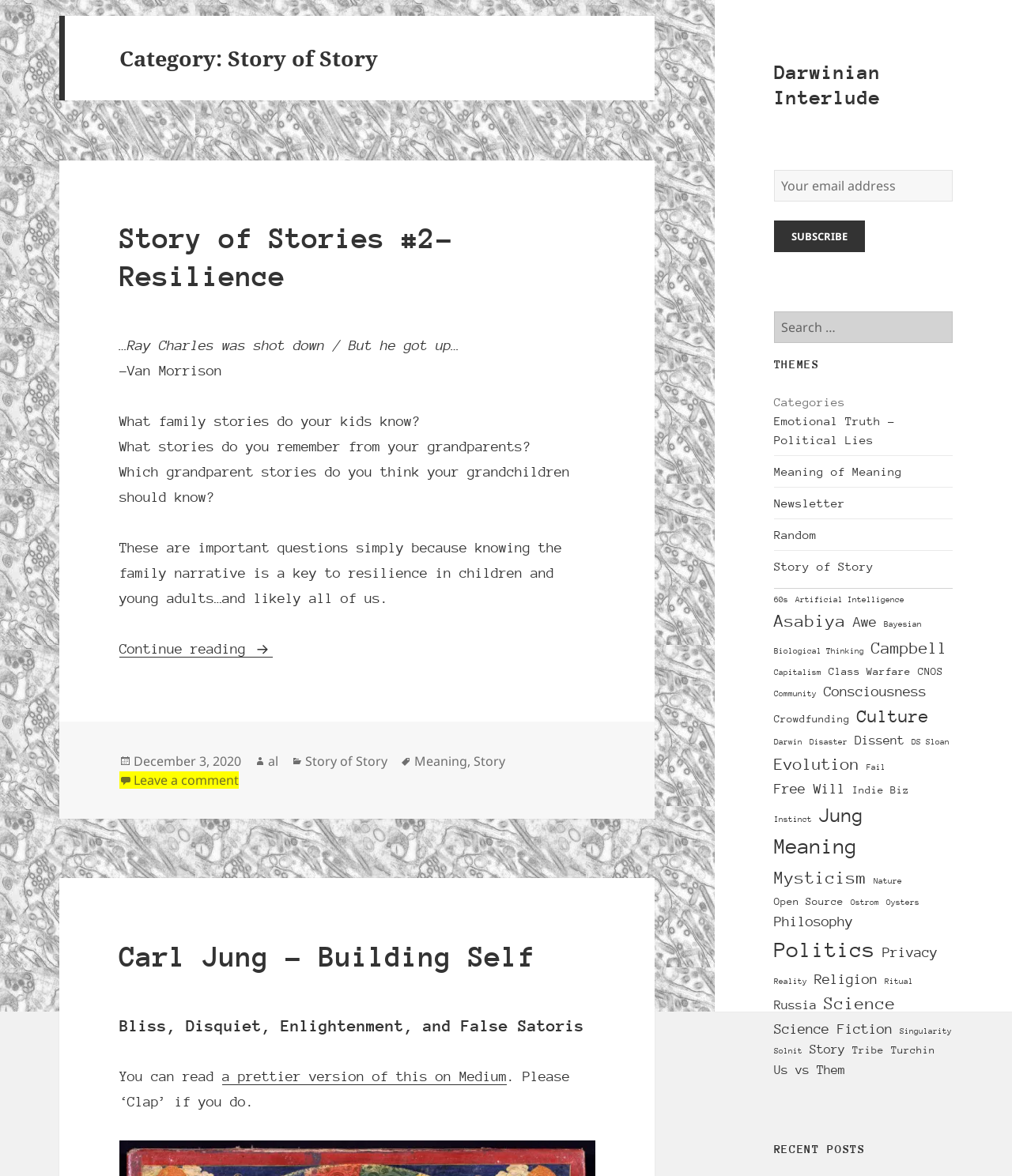What is the text of the first article on the webpage?
Answer the question with a single word or phrase derived from the image.

Story of Stories #2 – Resilience